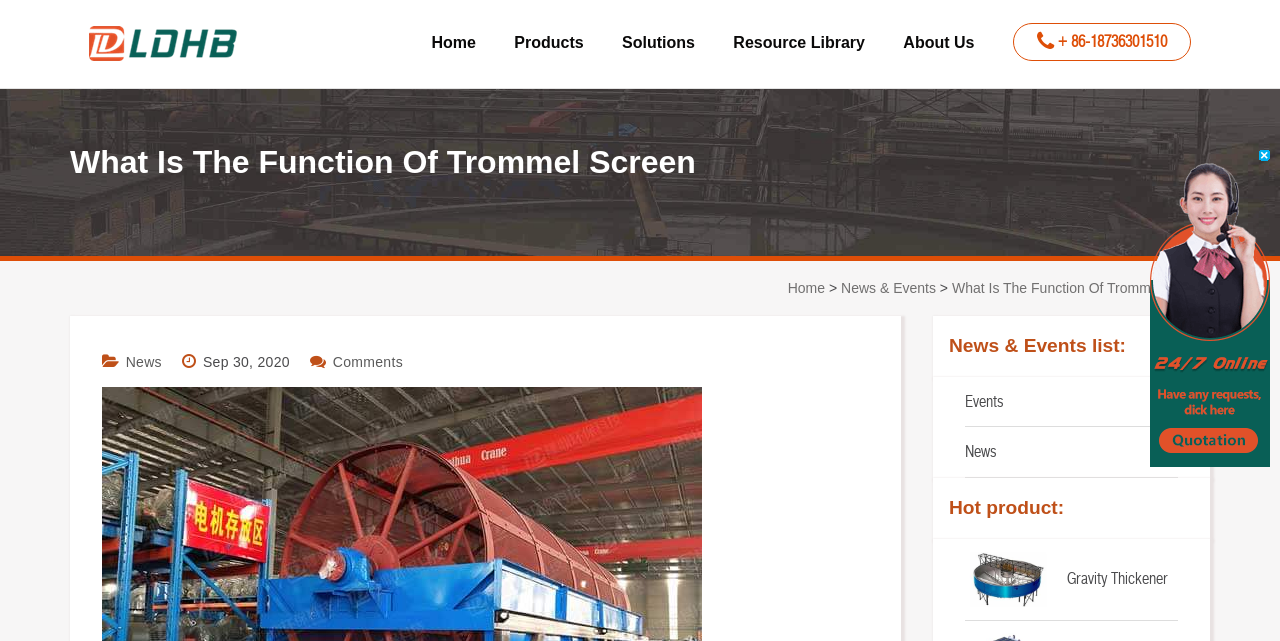Using the provided element description: "aria-label="logo"", determine the bounding box coordinates of the corresponding UI element in the screenshot.

[0.055, 0.025, 0.203, 0.111]